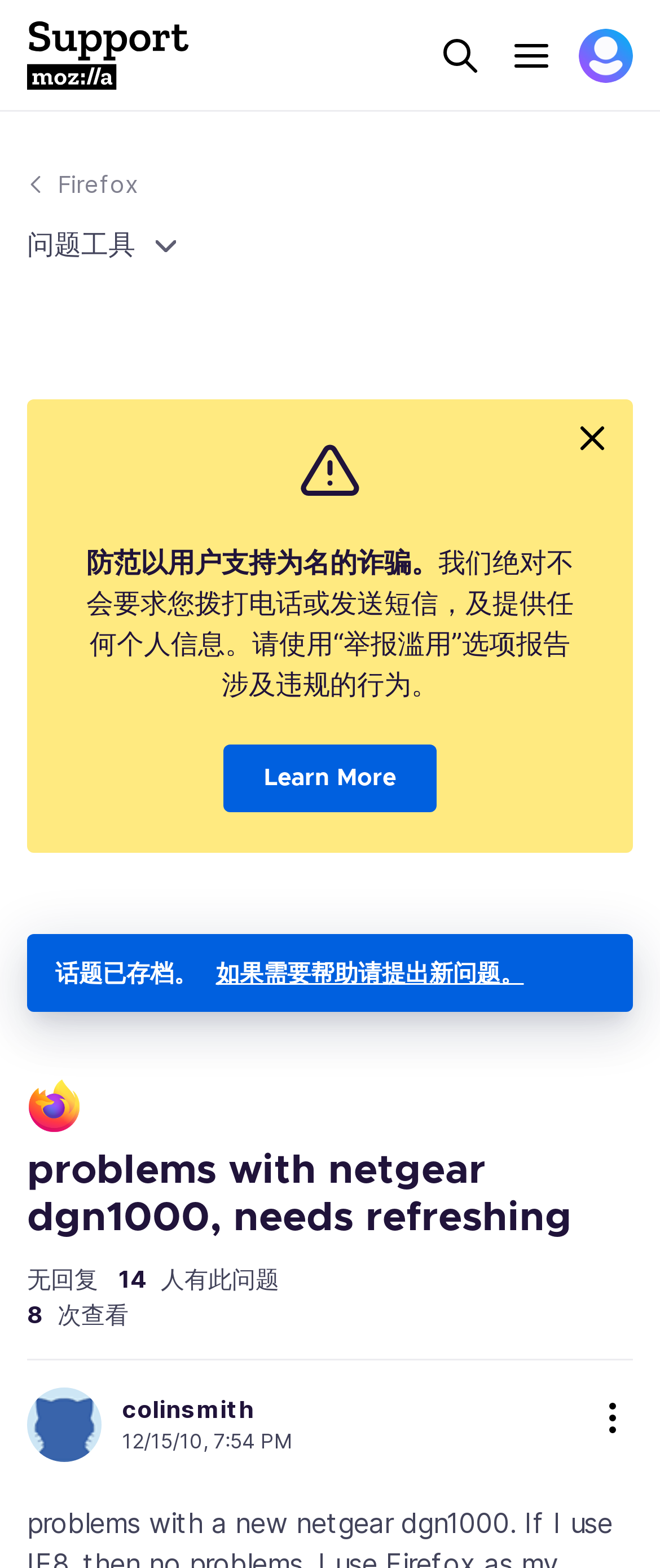Answer the question below using just one word or a short phrase: 
What is the date and time of the topic creation?

12/15/10, 7:54 PM